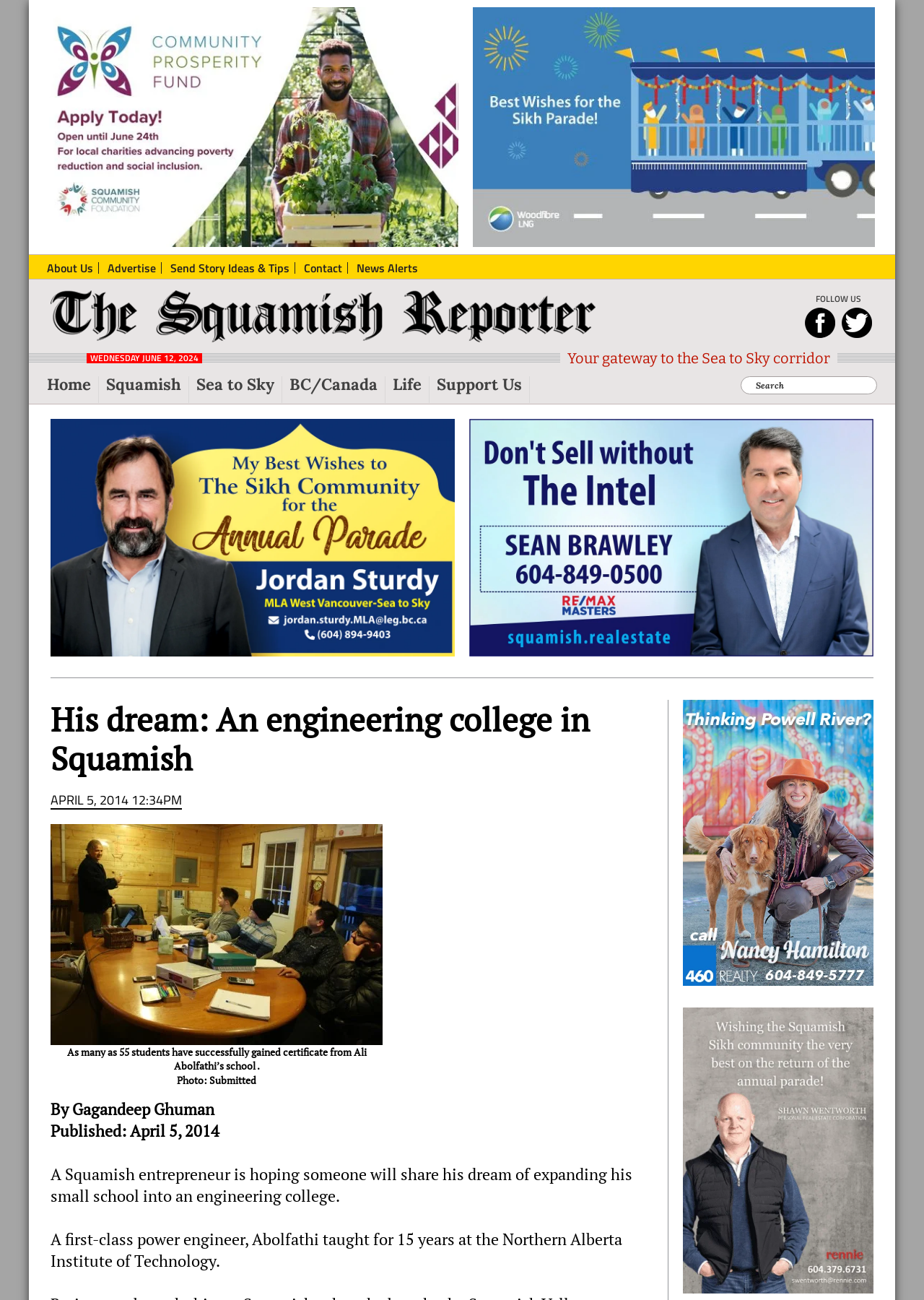Locate the bounding box coordinates of the element that should be clicked to execute the following instruction: "Follow the Squamish Reporter on social media".

[0.87, 0.226, 0.945, 0.234]